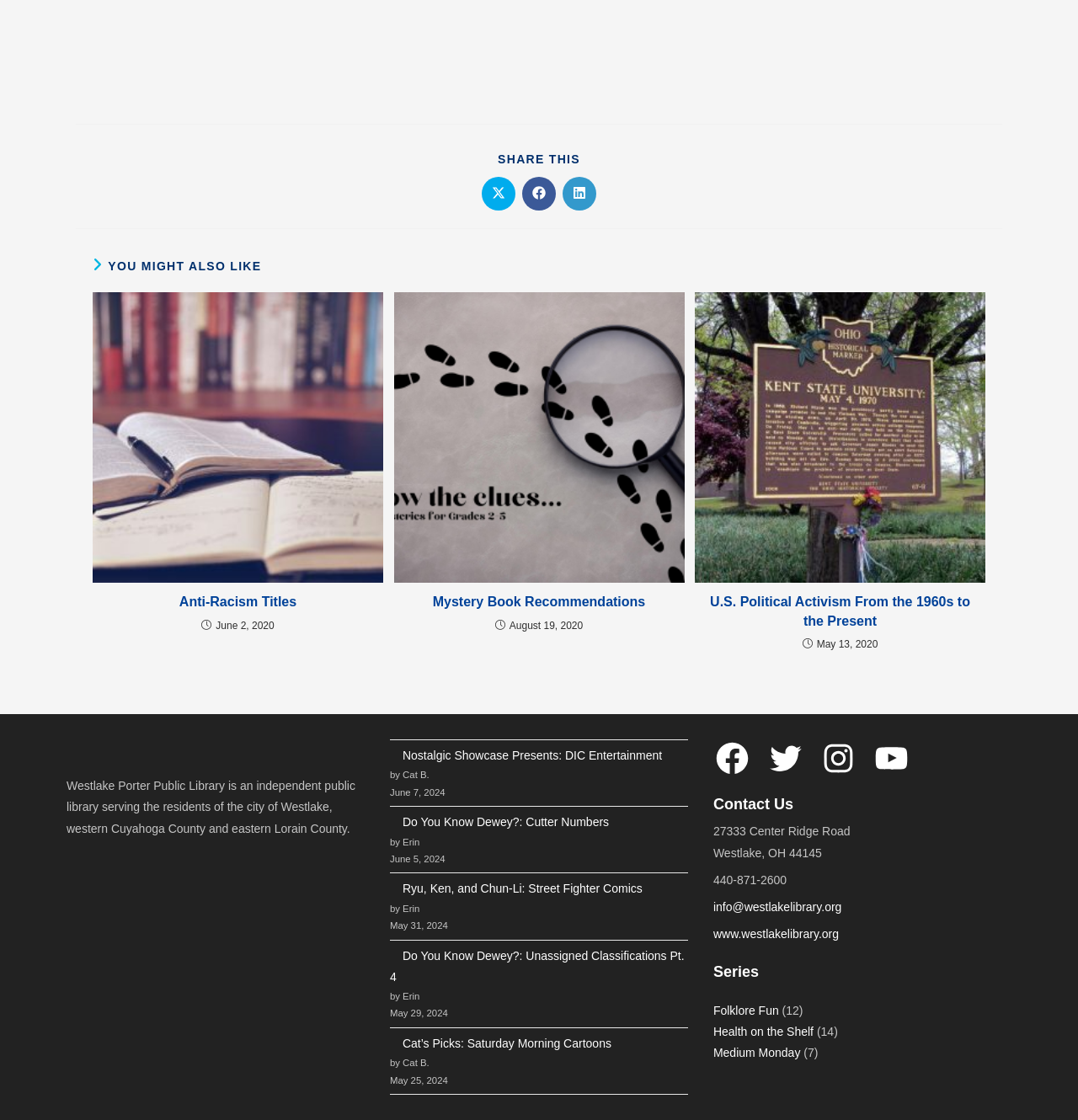Identify the bounding box coordinates of the region that should be clicked to execute the following instruction: "Click on the 'HOME' link".

None